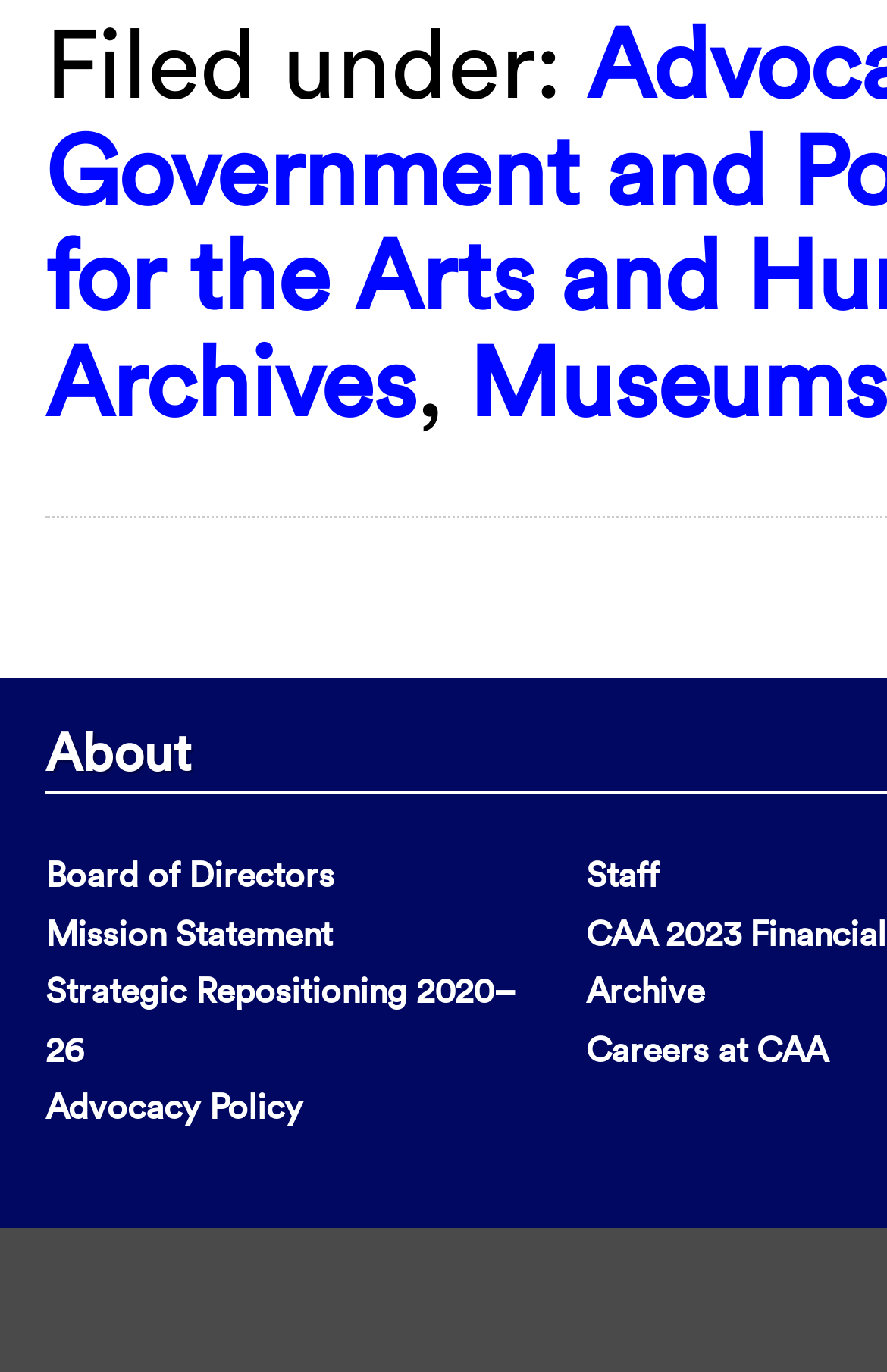What is the first link under 'Filed under:'?
Based on the image, answer the question in a detailed manner.

The first link under 'Filed under:' is 'About' because it is the first child element of the 'Filed under:' StaticText element, and its OCR text is 'About'.